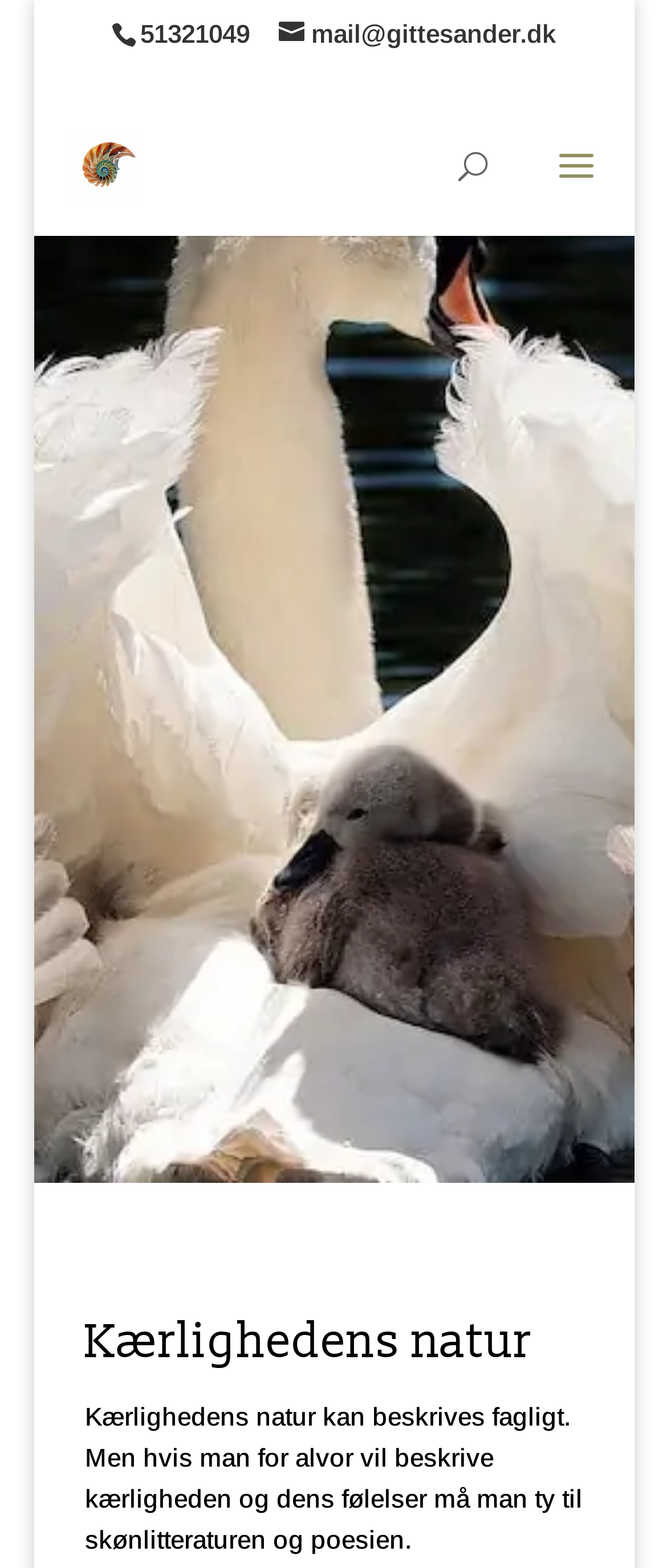Is there a search function on the webpage?
Refer to the image and provide a concise answer in one word or phrase.

Yes